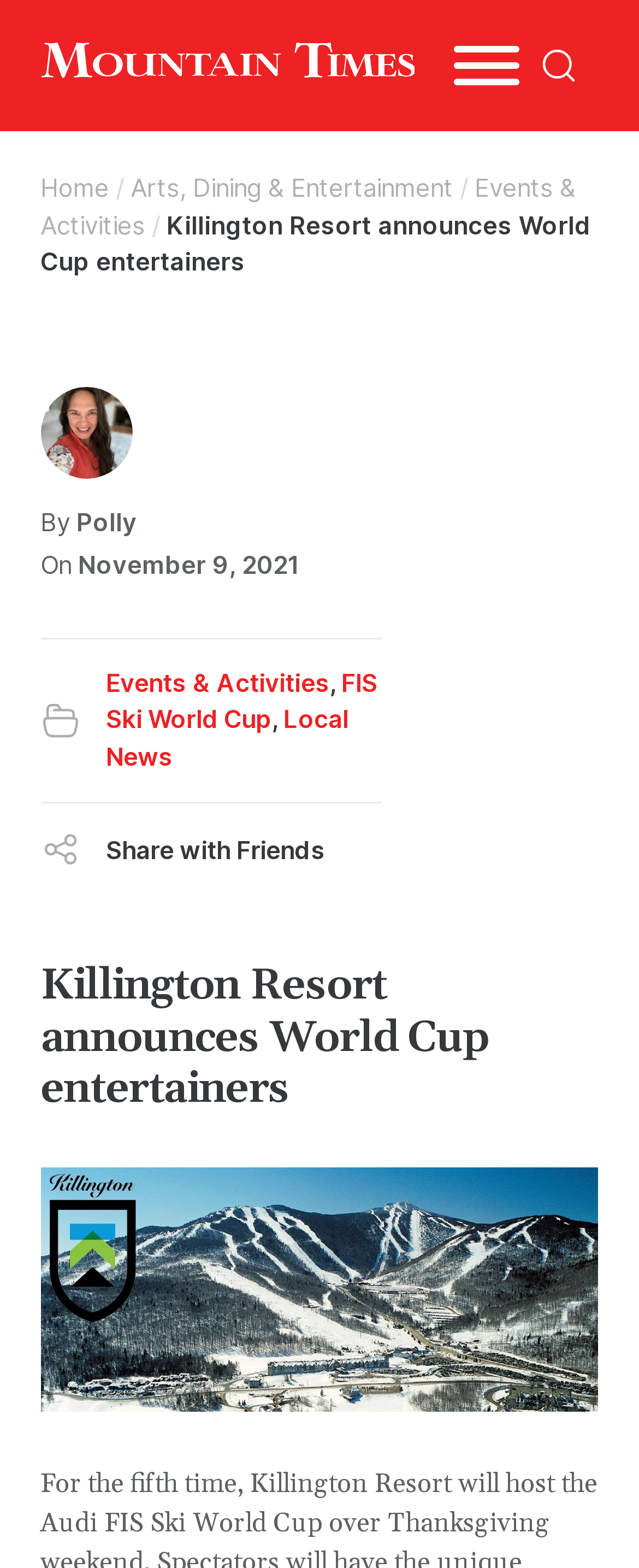Find and indicate the bounding box coordinates of the region you should select to follow the given instruction: "Go to the next post".

None